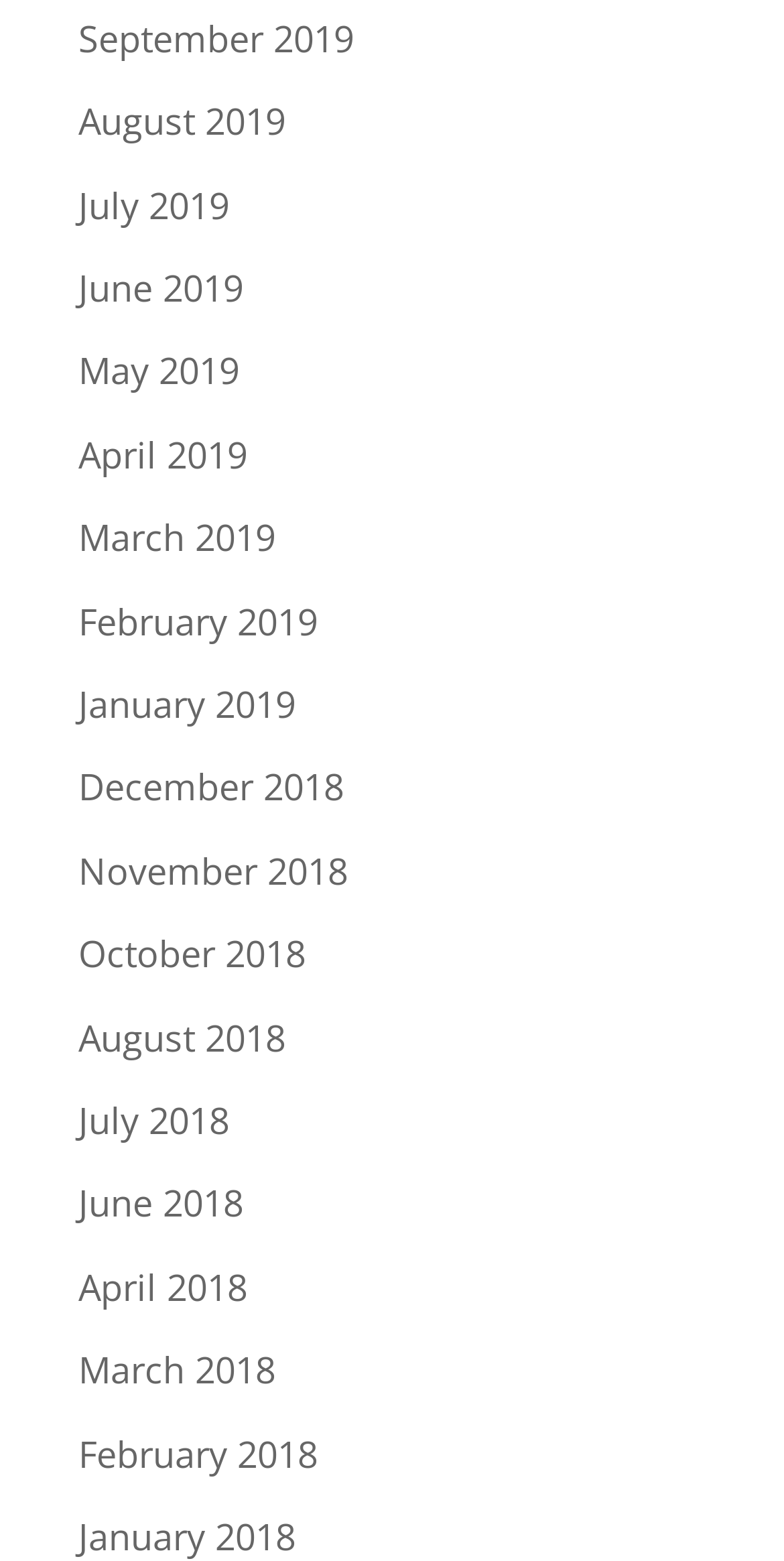Please find the bounding box coordinates of the element that you should click to achieve the following instruction: "view July 2019". The coordinates should be presented as four float numbers between 0 and 1: [left, top, right, bottom].

[0.1, 0.116, 0.292, 0.146]